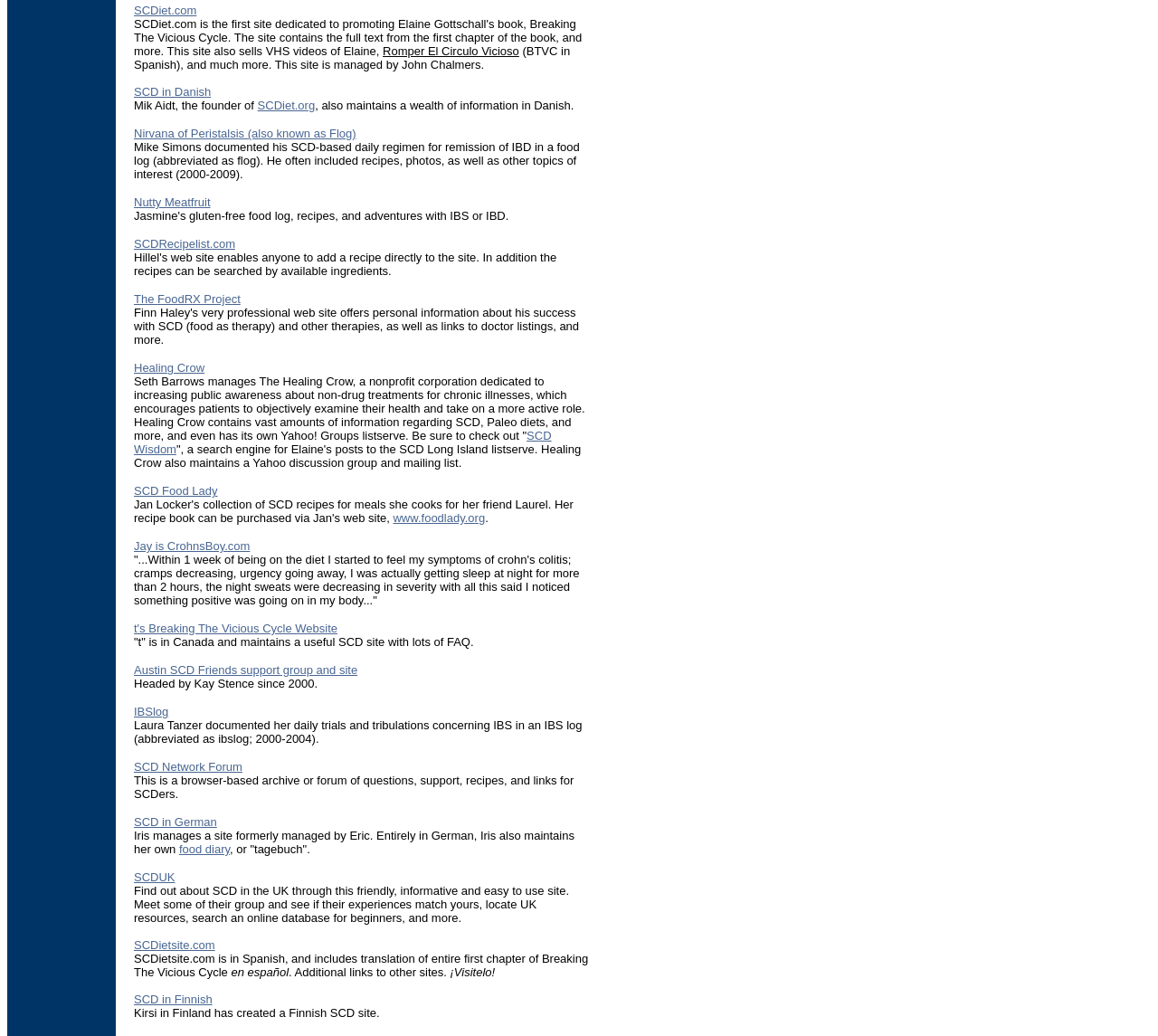Based on the element description SCDUK, identify the bounding box coordinates for the UI element. The coordinates should be in the format (top-left x, top-left y, bottom-right x, bottom-right y) and within the 0 to 1 range.

[0.116, 0.84, 0.151, 0.853]